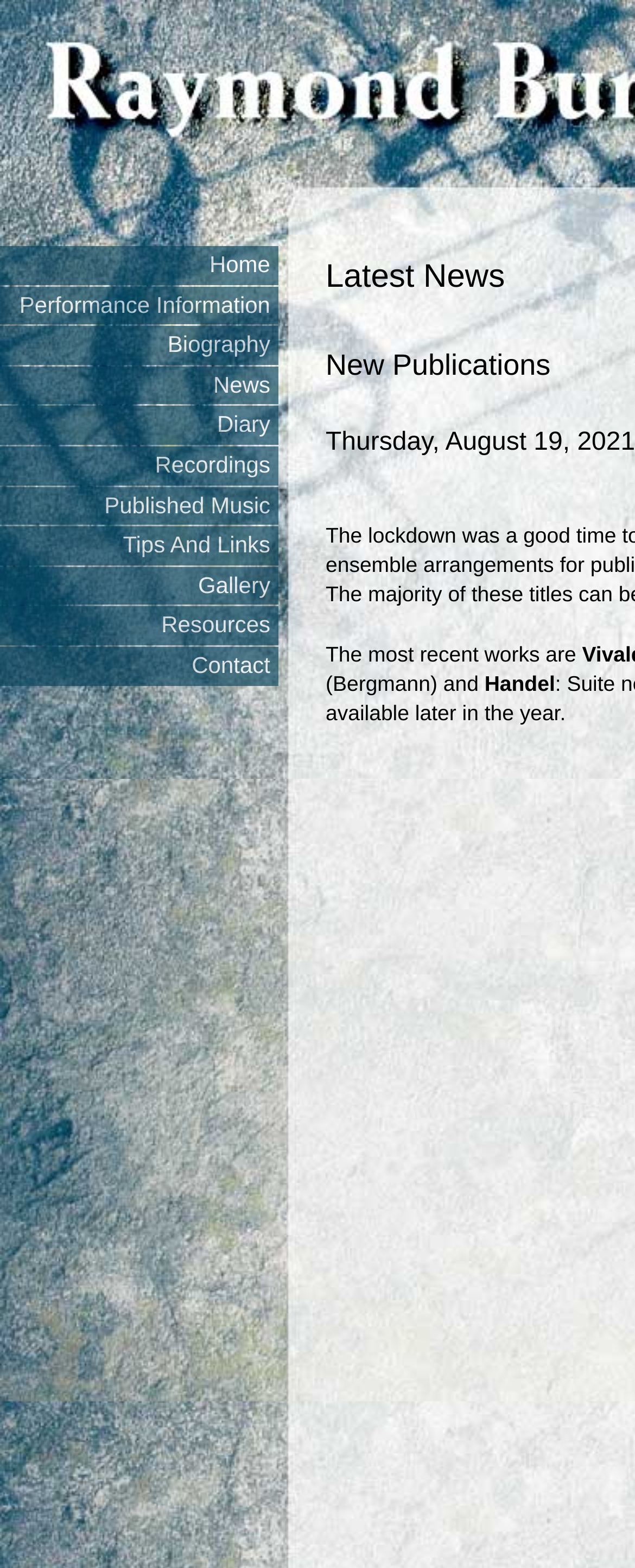Given the description of the UI element: "Performance Information", predict the bounding box coordinates in the form of [left, top, right, bottom], with each value being a float between 0 and 1.

[0.0, 0.182, 0.438, 0.207]